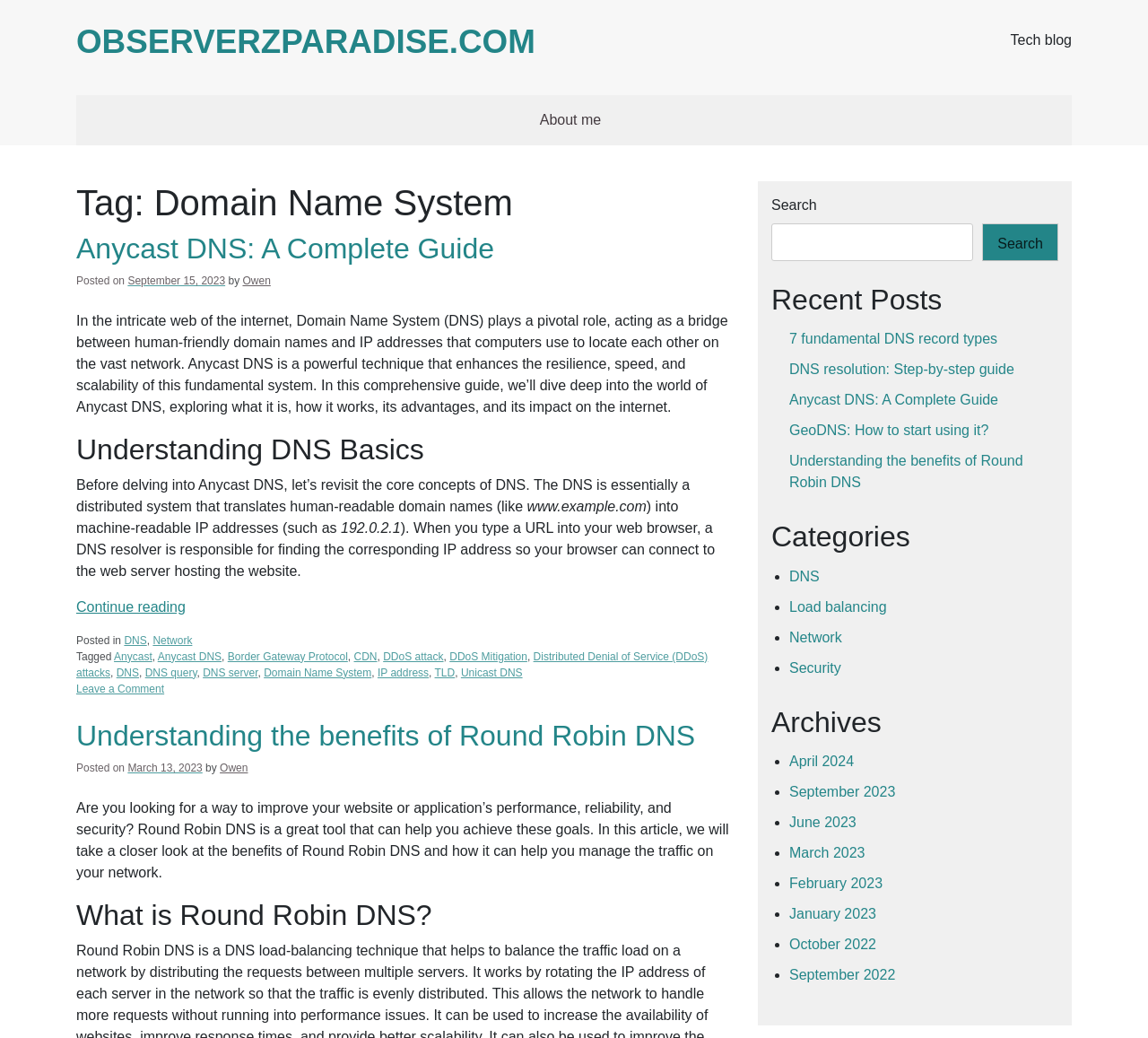Locate the bounding box coordinates of the element that needs to be clicked to carry out the instruction: "View recent posts". The coordinates should be given as four float numbers ranging from 0 to 1, i.e., [left, top, right, bottom].

[0.672, 0.272, 0.922, 0.305]